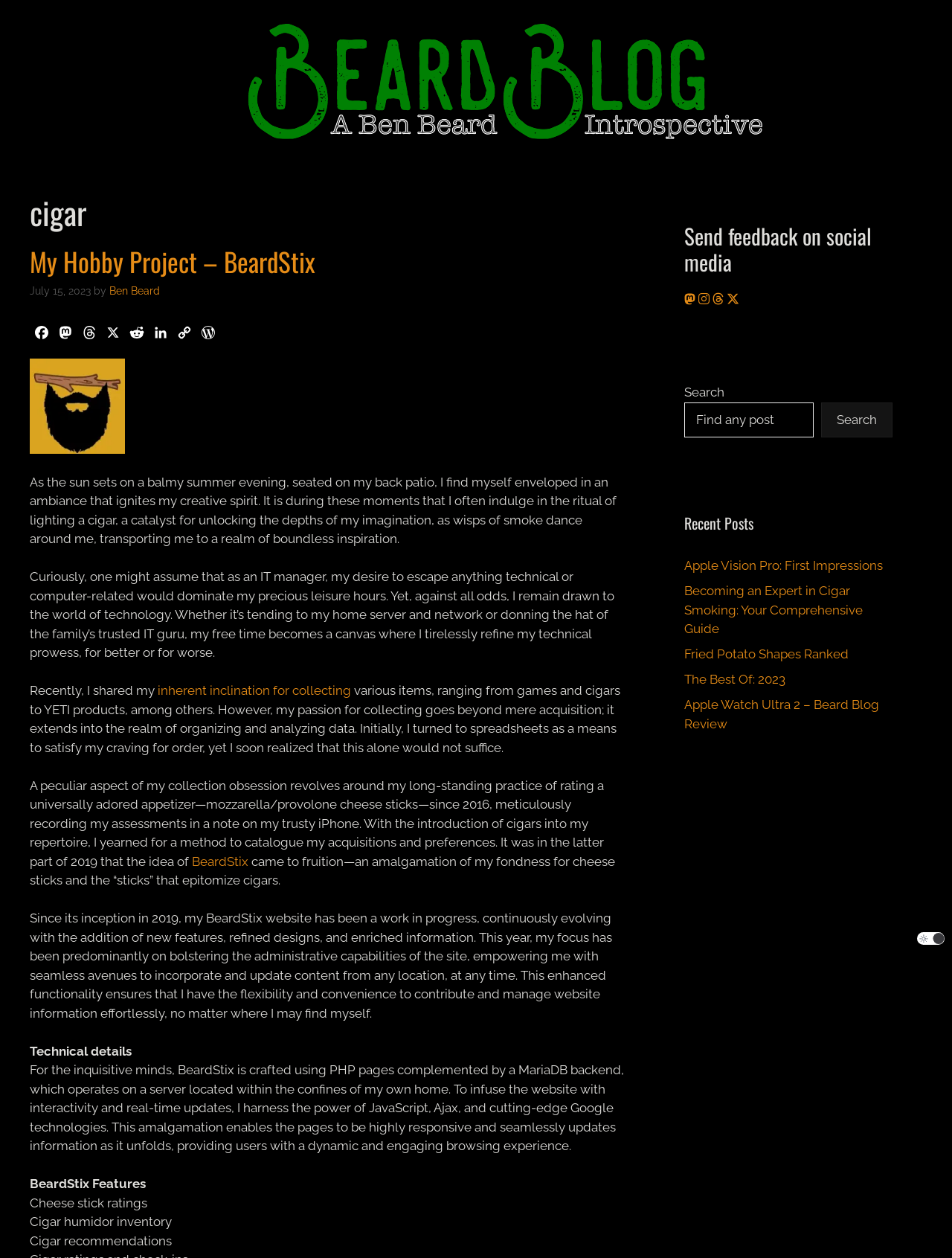Predict the bounding box coordinates of the UI element that matches this description: "The Best Of: 2023". The coordinates should be in the format [left, top, right, bottom] with each value between 0 and 1.

[0.719, 0.534, 0.825, 0.546]